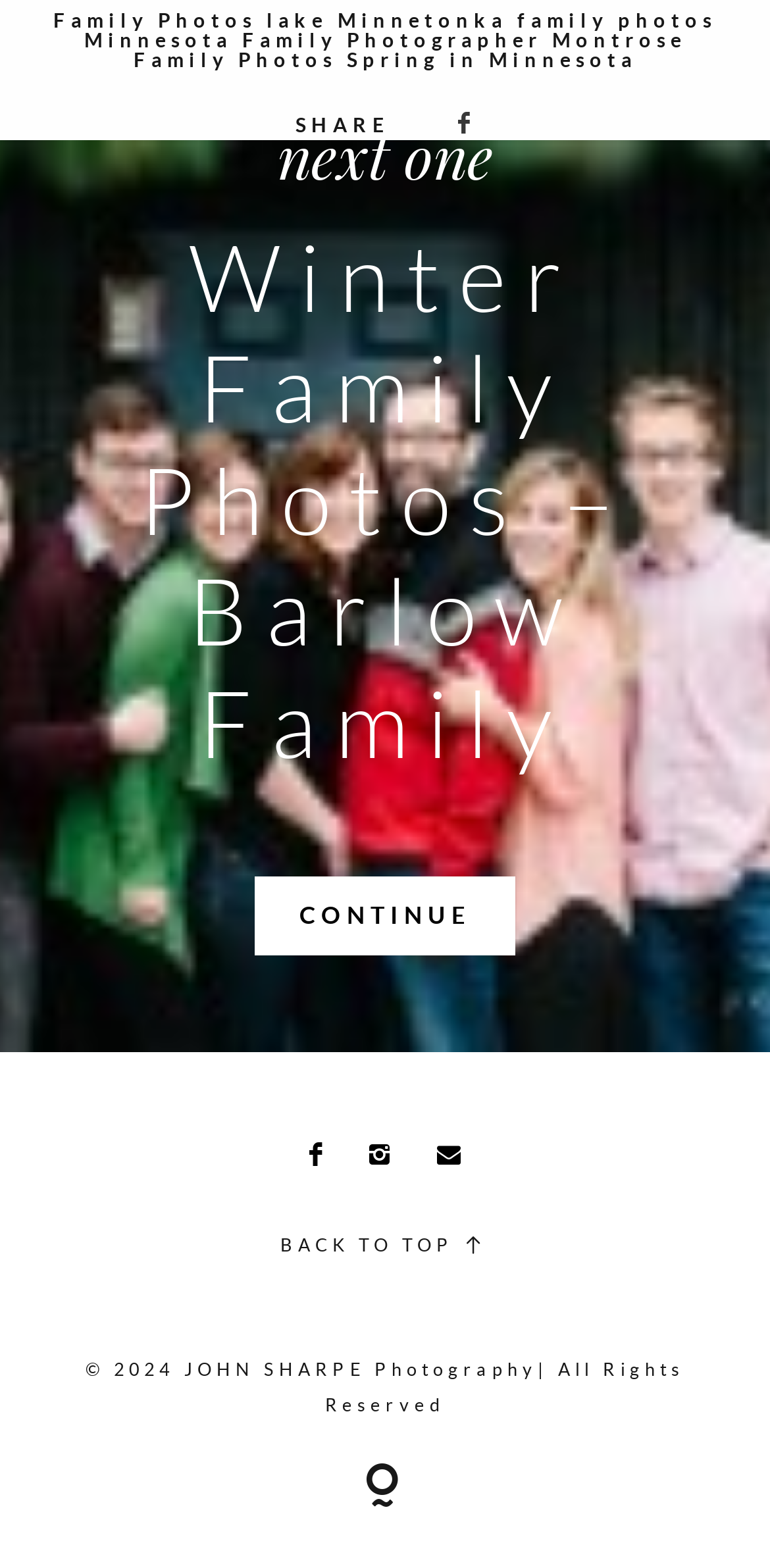Please predict the bounding box coordinates (top-left x, top-left y, bottom-right x, bottom-right y) for the UI element in the screenshot that fits the description: Family Photos

[0.069, 0.005, 0.333, 0.02]